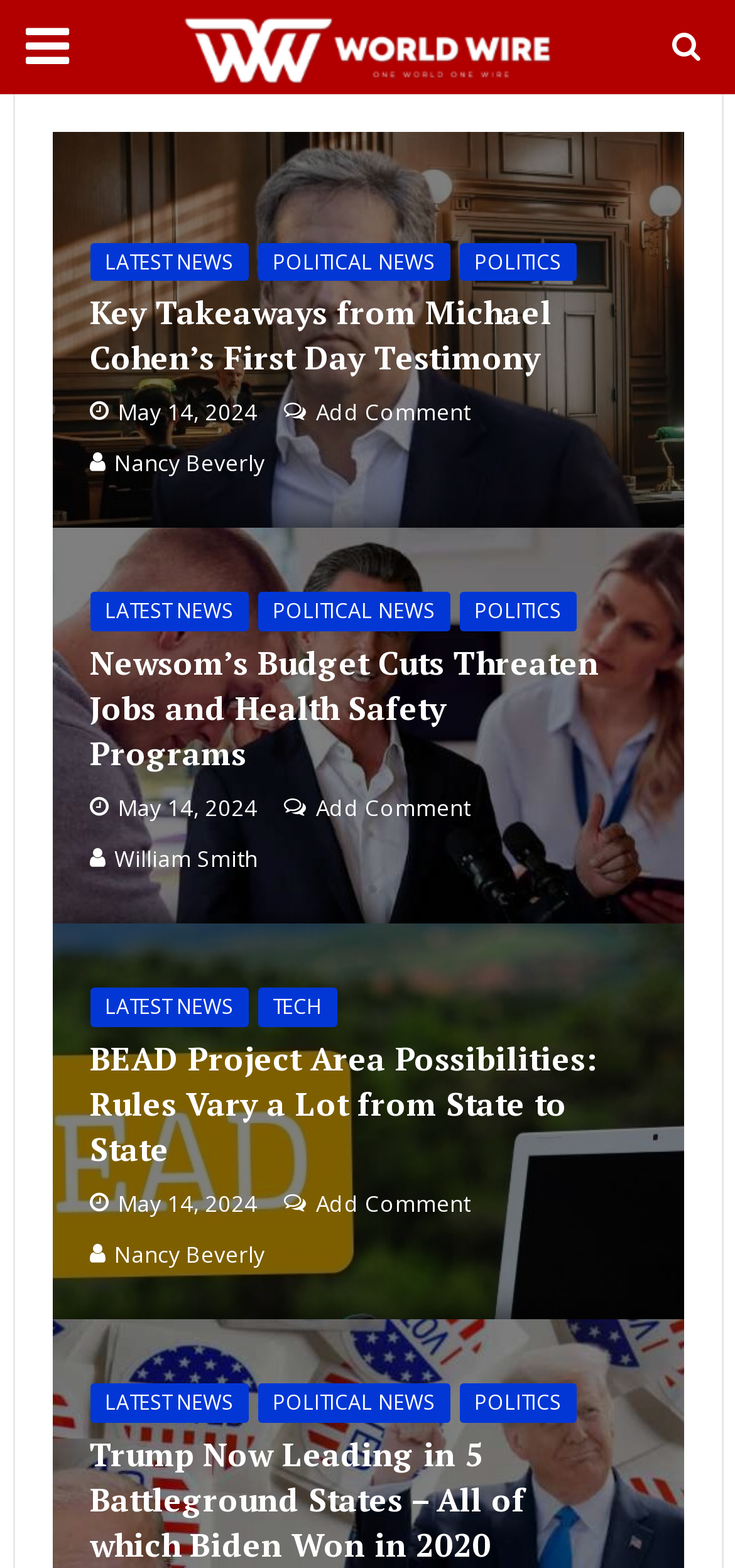Give a one-word or phrase response to the following question: How many news articles are on this page?

3